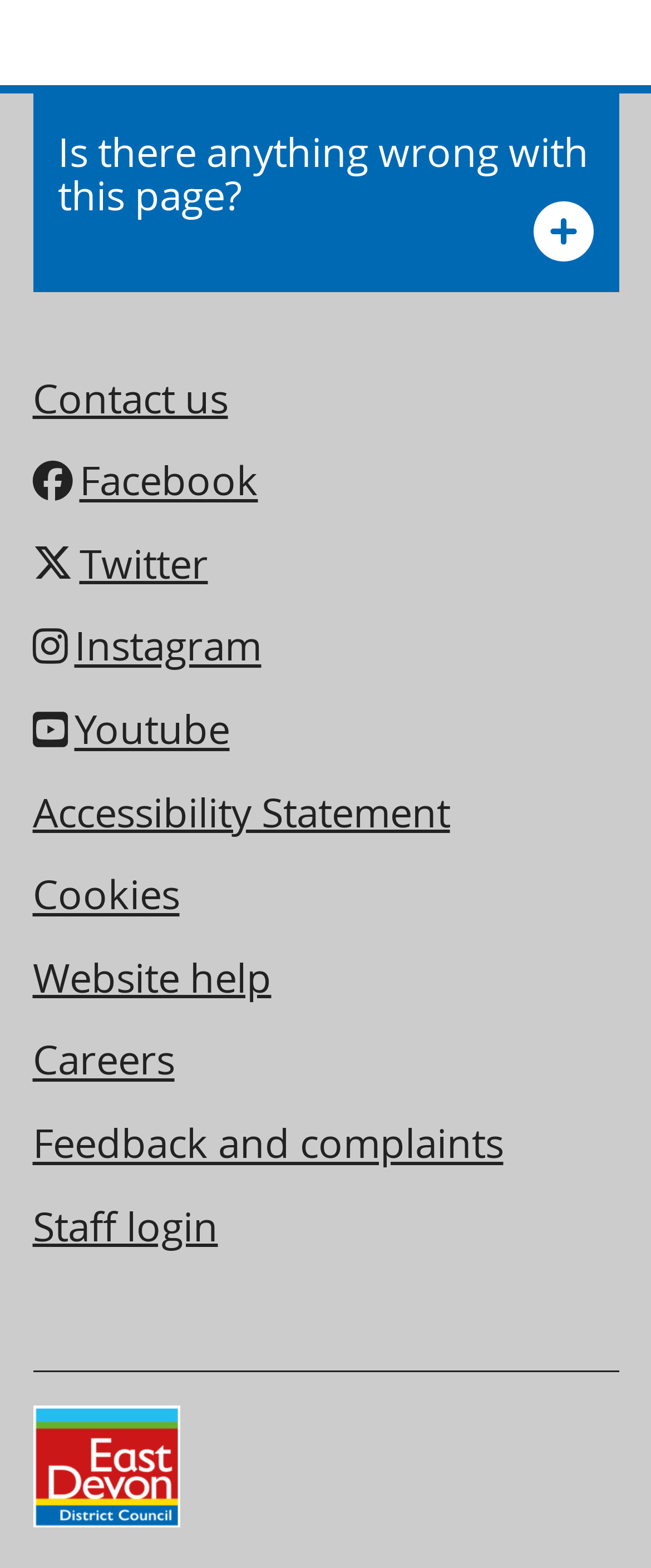Identify the bounding box coordinates for the UI element described as follows: Contact us. Use the format (top-left x, top-left y, bottom-right x, bottom-right y) and ensure all values are floating point numbers between 0 and 1.

[0.05, 0.23, 0.35, 0.28]